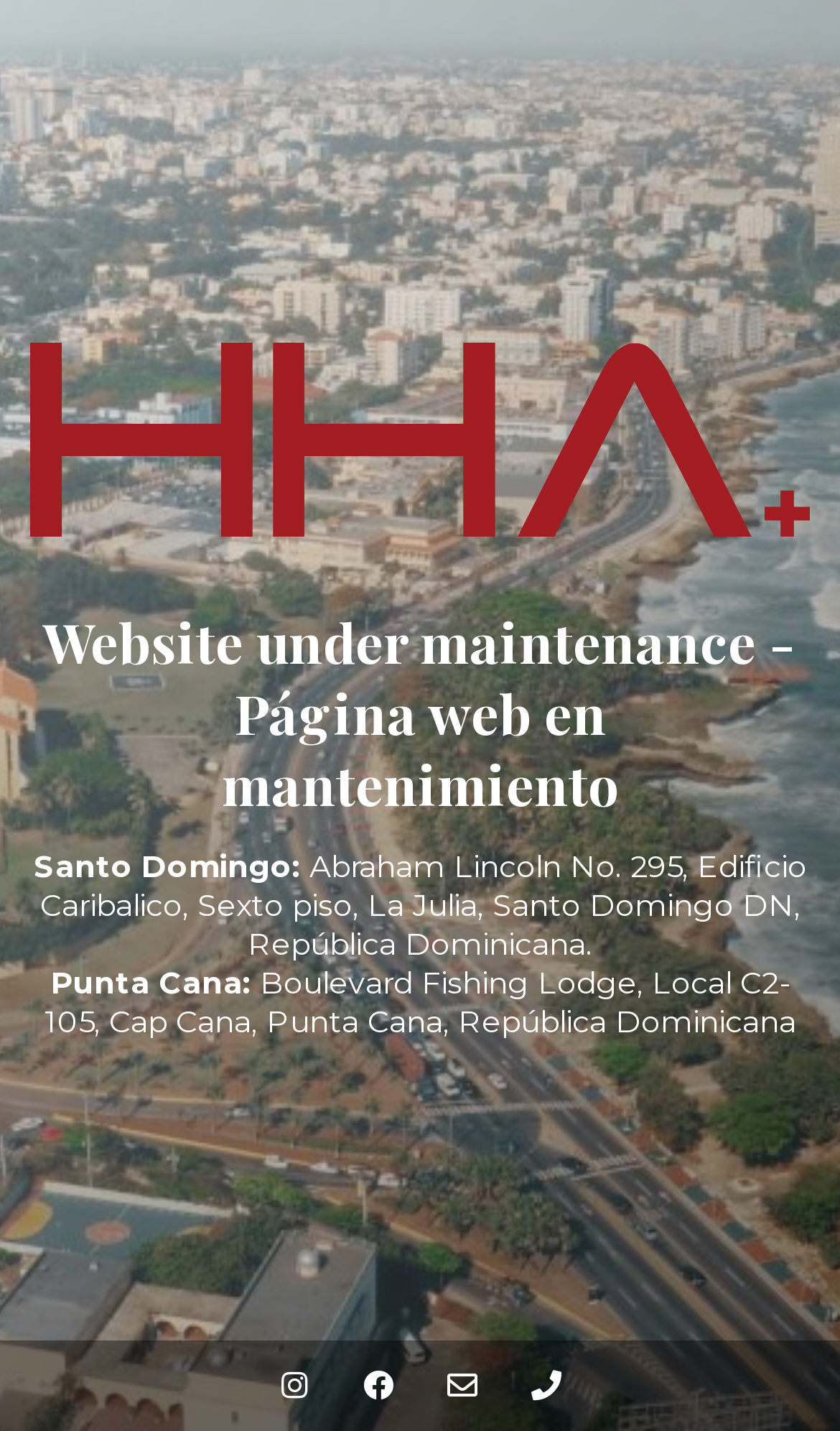What is the address of the Santo Domingo office?
Based on the screenshot, respond with a single word or phrase.

Abraham Lincoln No. 295, Edificio Caribalico, Sexto piso, La Julia, Santo Domingo DN, República Dominicana